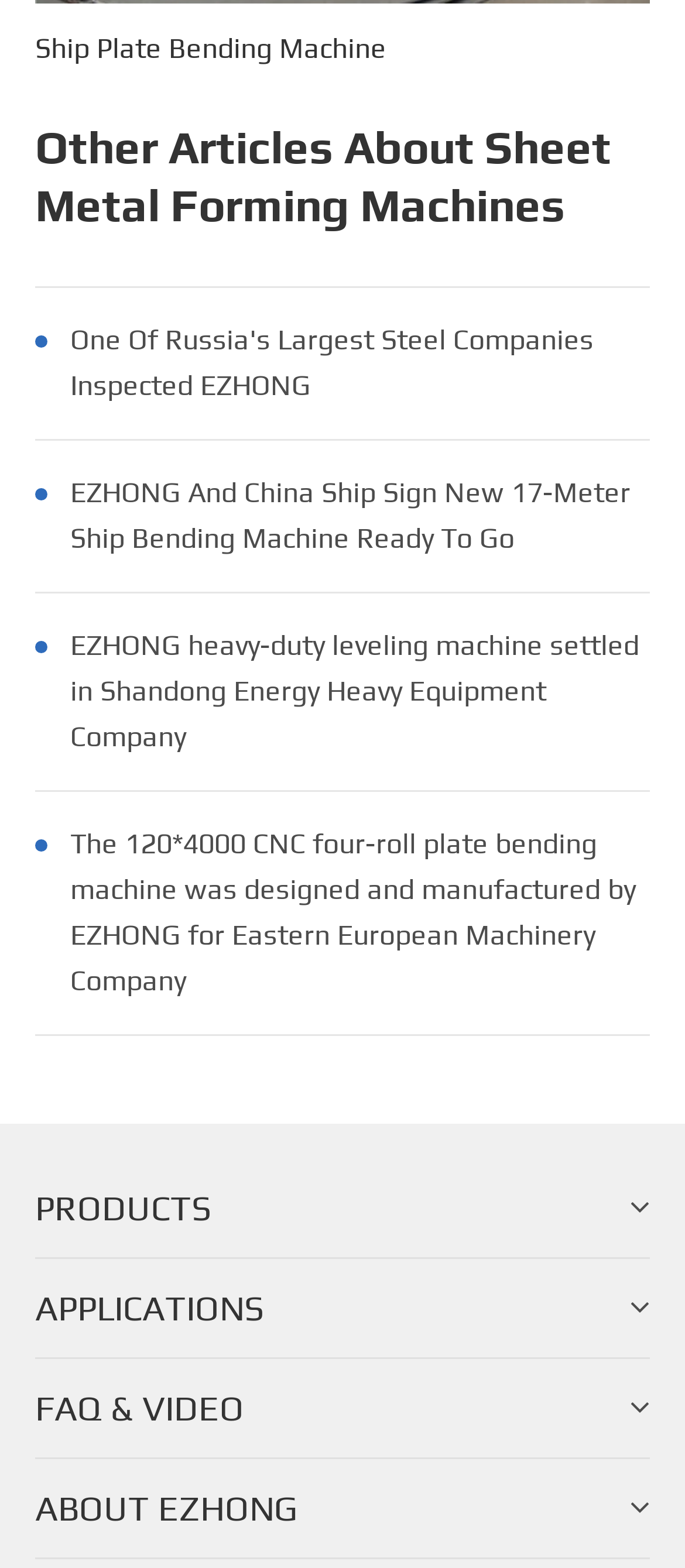Analyze the image and provide a detailed answer to the question: What is the name of the company that inspected EZHONG?

The webpage mentions that 'One Of Russia's Largest Steel Companies Inspected EZHONG', indicating that this company has a relationship with EZHONG.